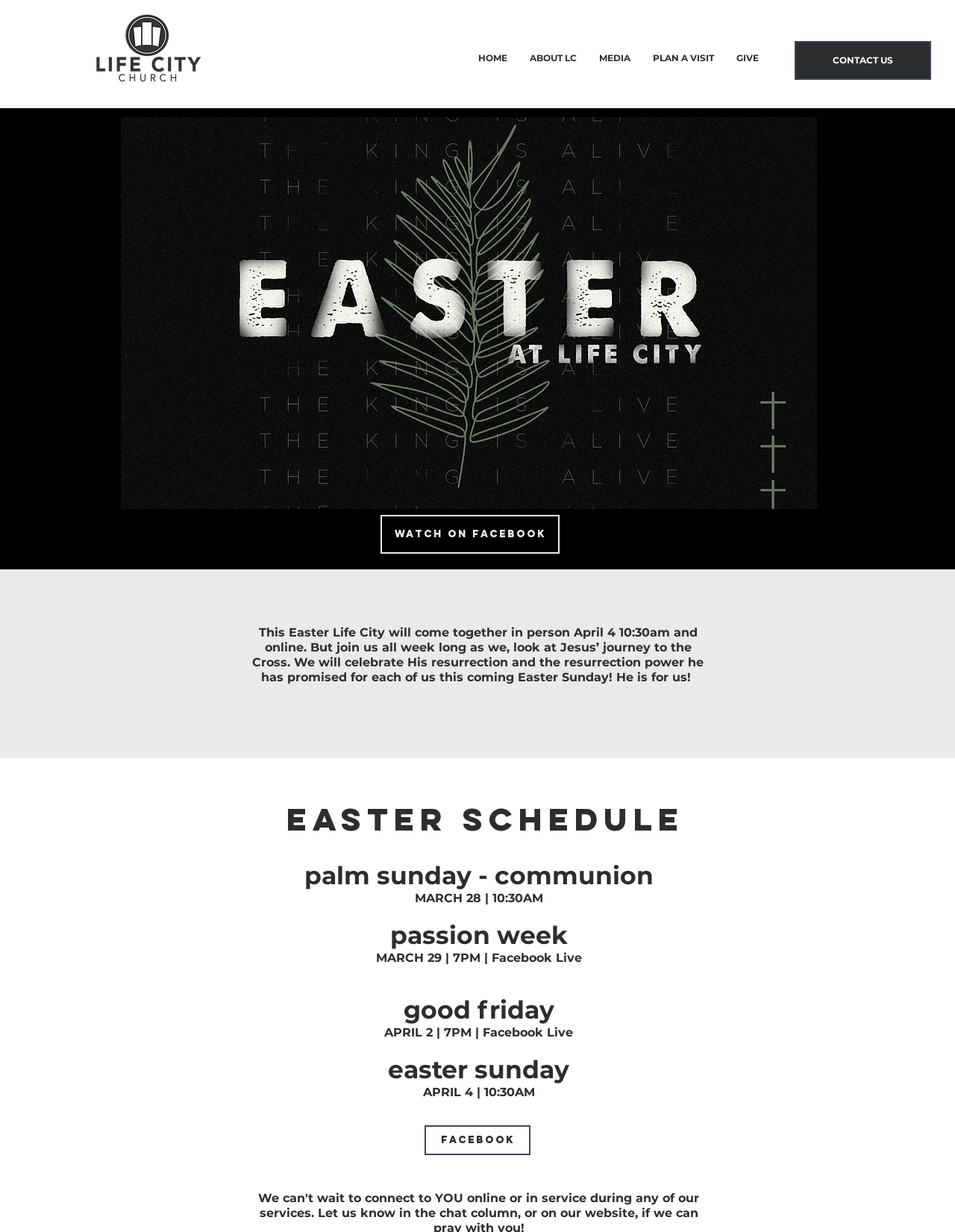Please identify the bounding box coordinates of the clickable area that will allow you to execute the instruction: "Contact us".

[0.832, 0.033, 0.975, 0.065]